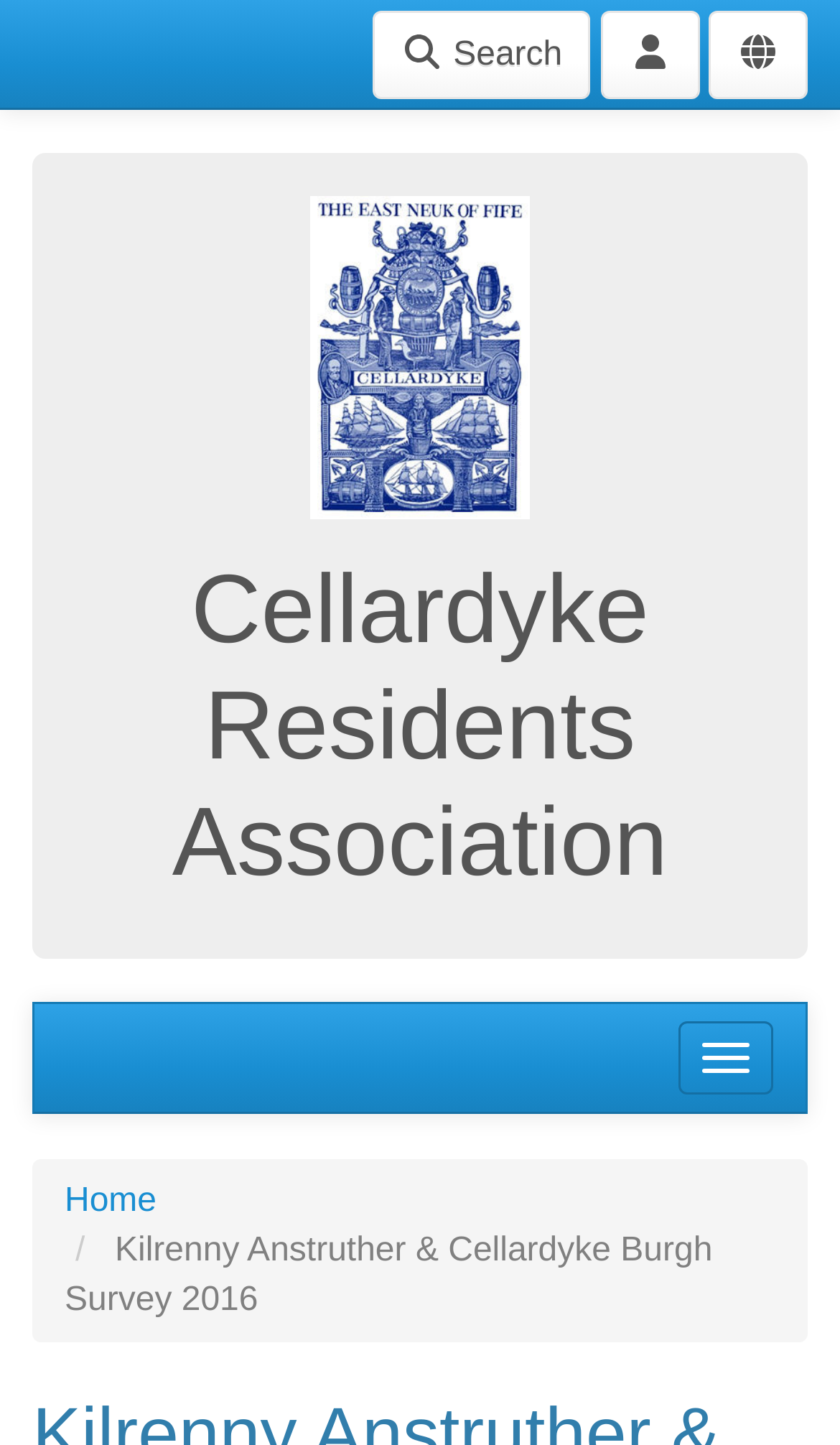What is the first menu item on the webpage?
Using the information from the image, give a concise answer in one word or a short phrase.

Home